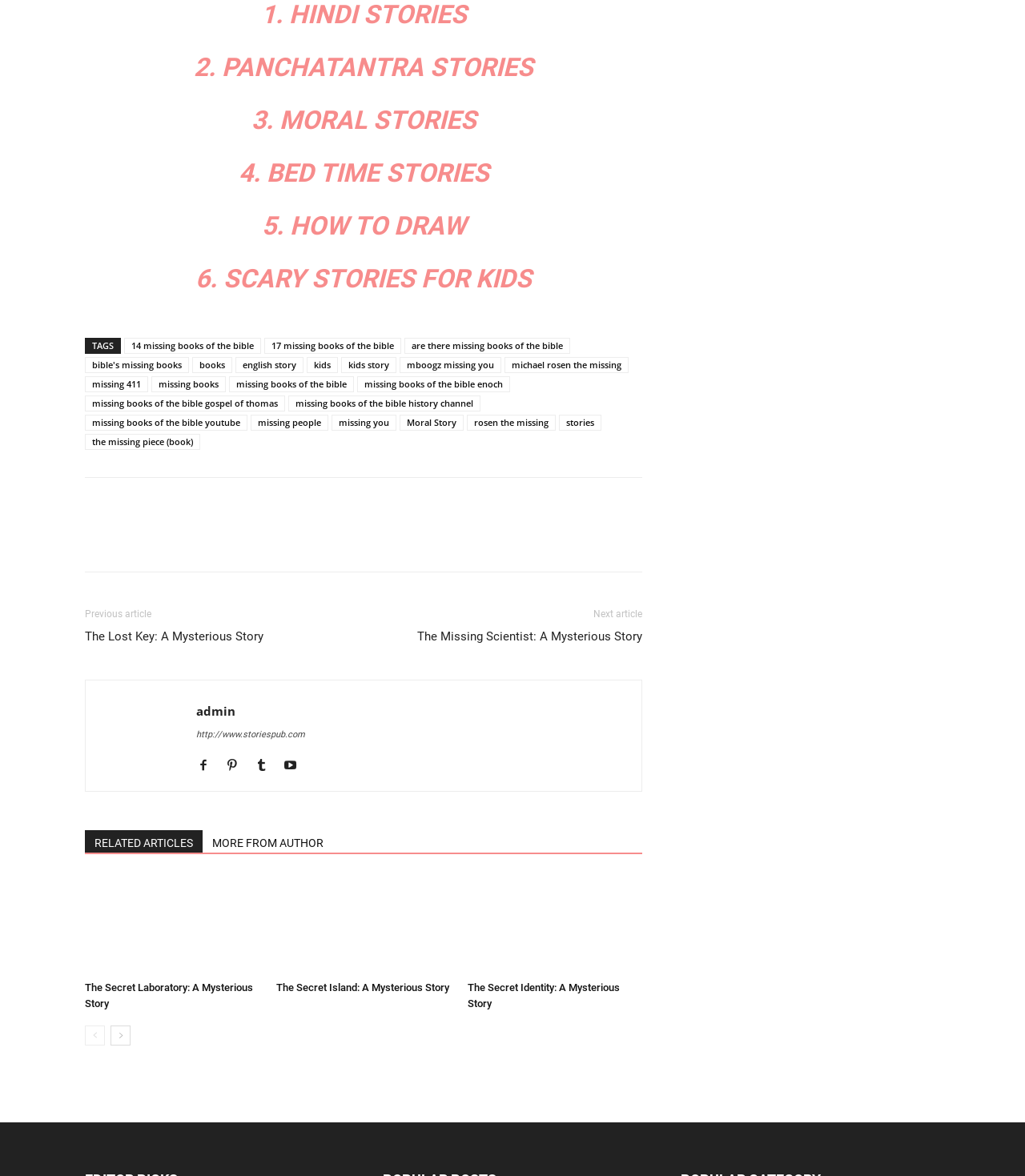Based on the image, please respond to the question with as much detail as possible:
What type of stories are featured on this webpage?

Based on the links and headings on the webpage, it appears that the webpage features mysterious stories, including 'The Secret Laboratory: A Mysterious Story', 'The Secret Island: A Mysterious Story', and 'The Secret Identity: A Mysterious Story'.